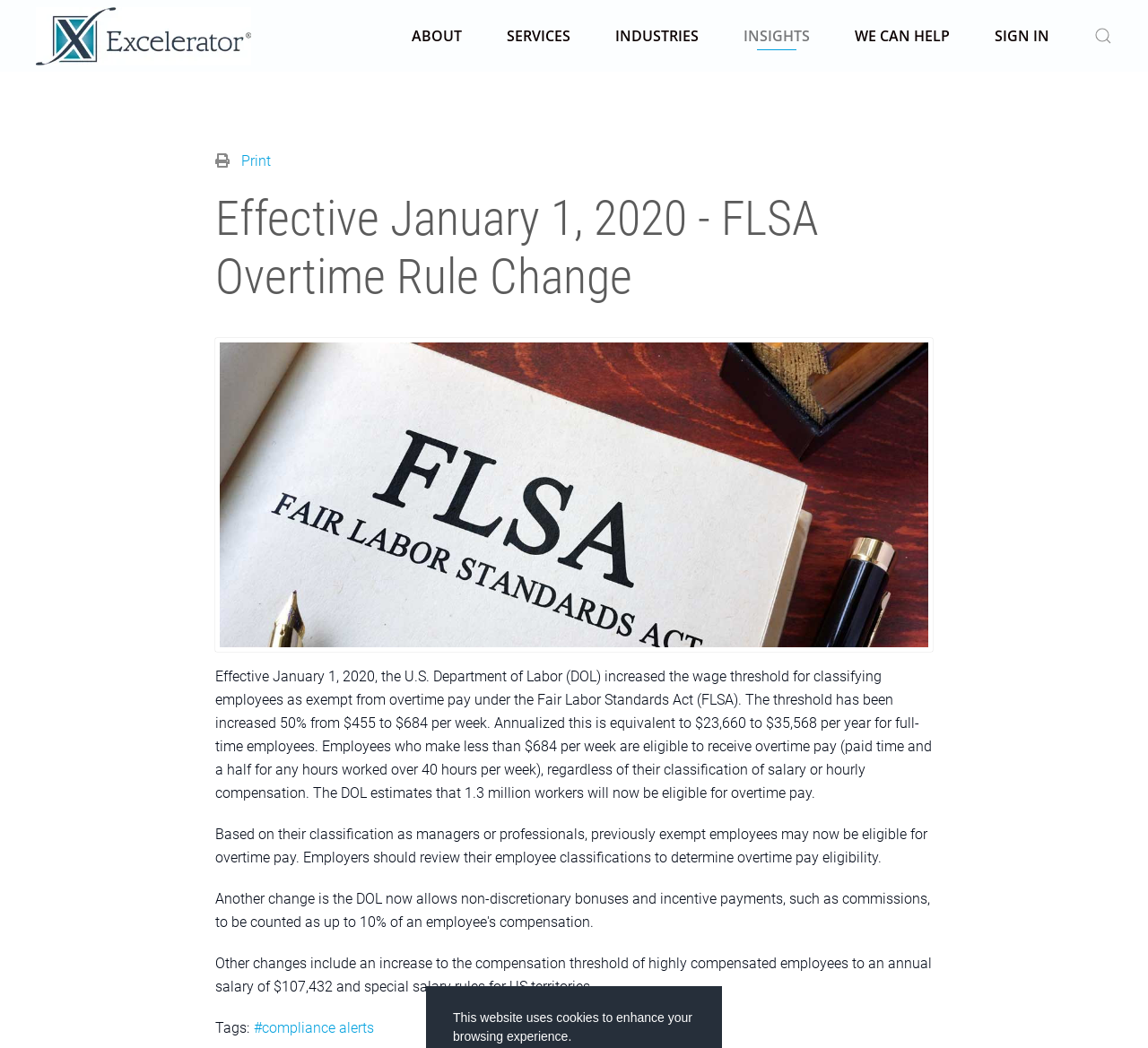Bounding box coordinates should be provided in the format (top-left x, top-left y, bottom-right x, bottom-right y) with all values between 0 and 1. Identify the bounding box for this UI element: About

[0.359, 0.0, 0.402, 0.068]